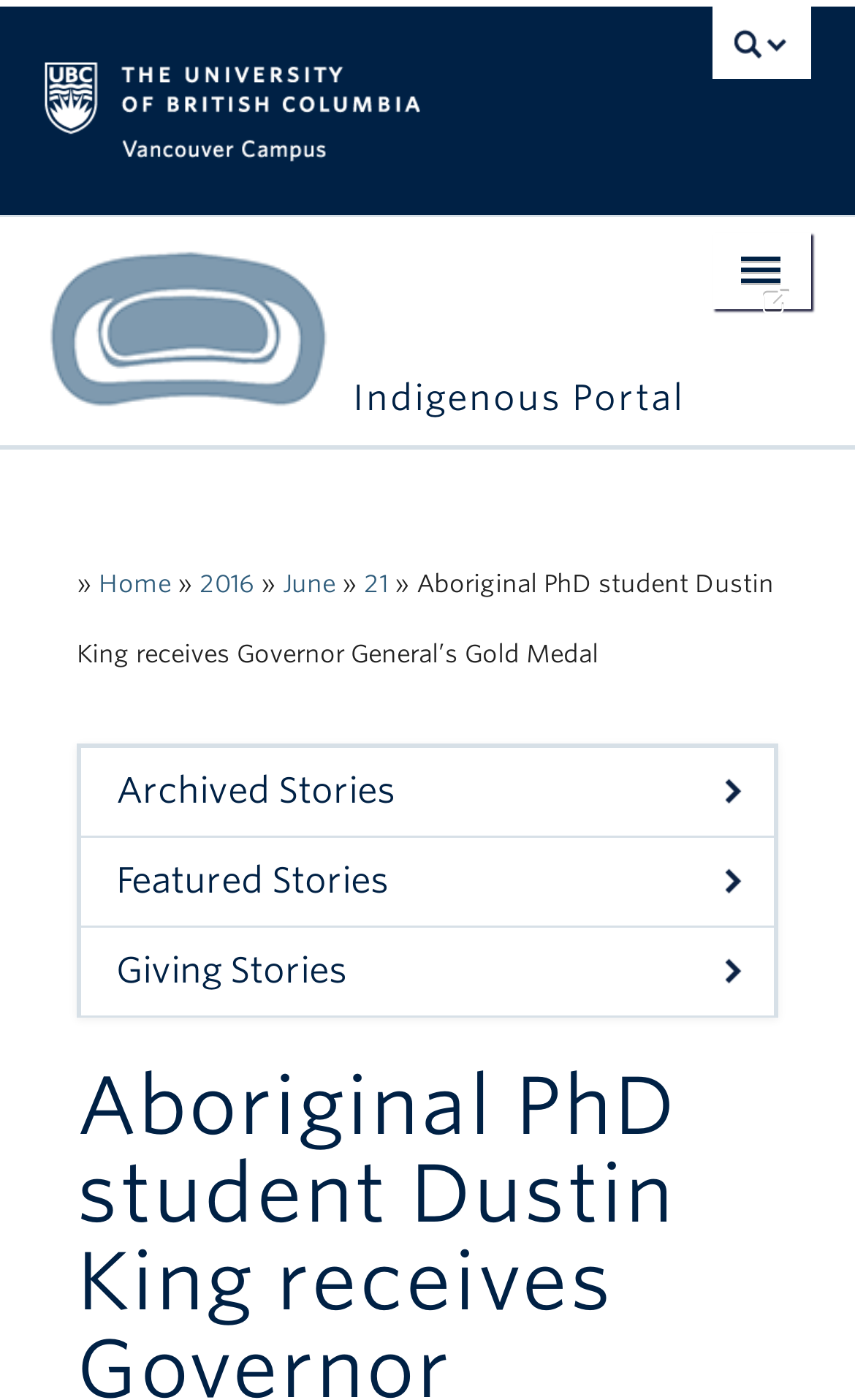Could you find the bounding box coordinates of the clickable area to complete this instruction: "Visit the University of British Columbia website"?

[0.051, 0.005, 0.679, 0.124]